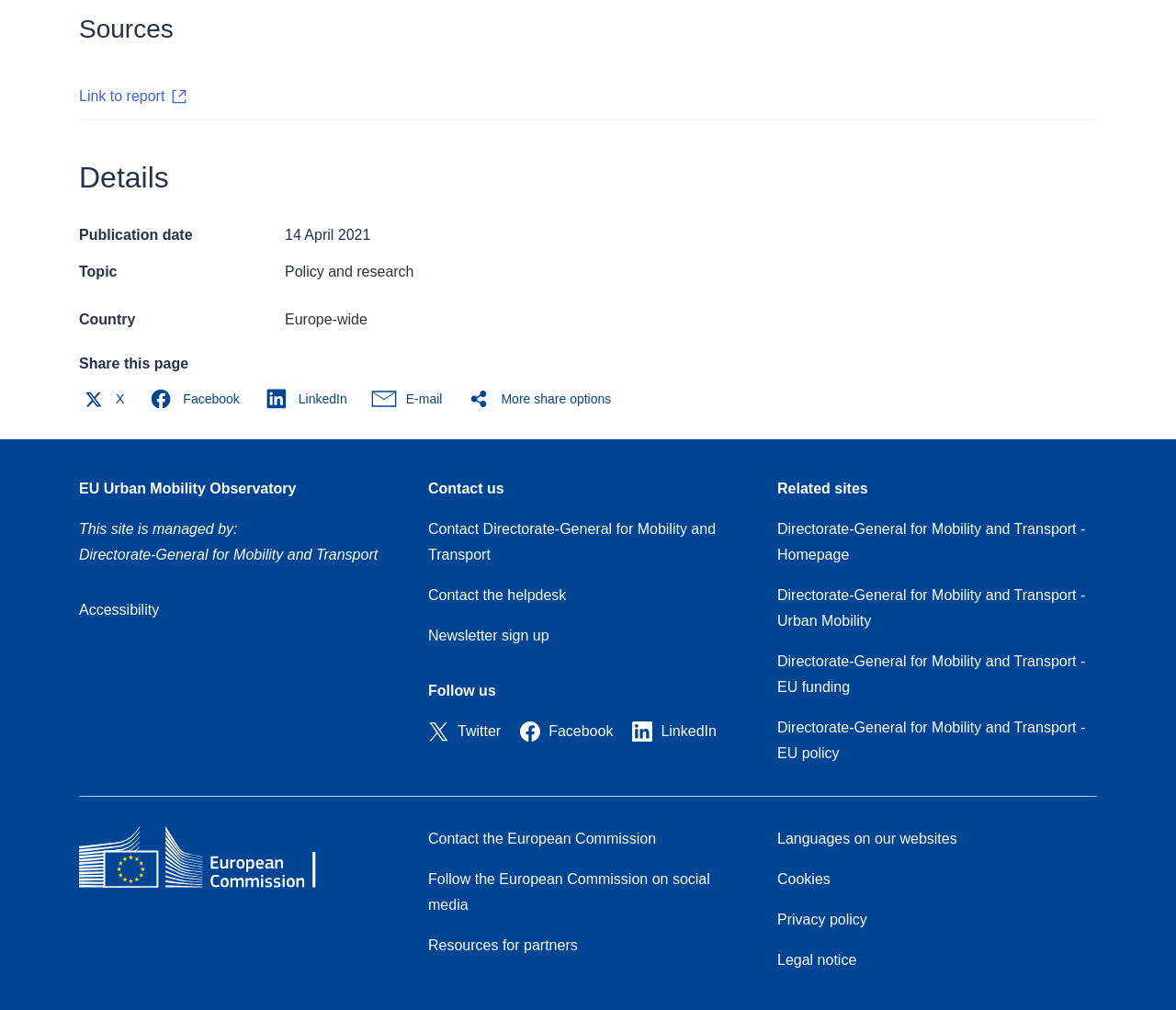What is the name of the site managed by?
By examining the image, provide a one-word or phrase answer.

Directorate-General for Mobility and Transport